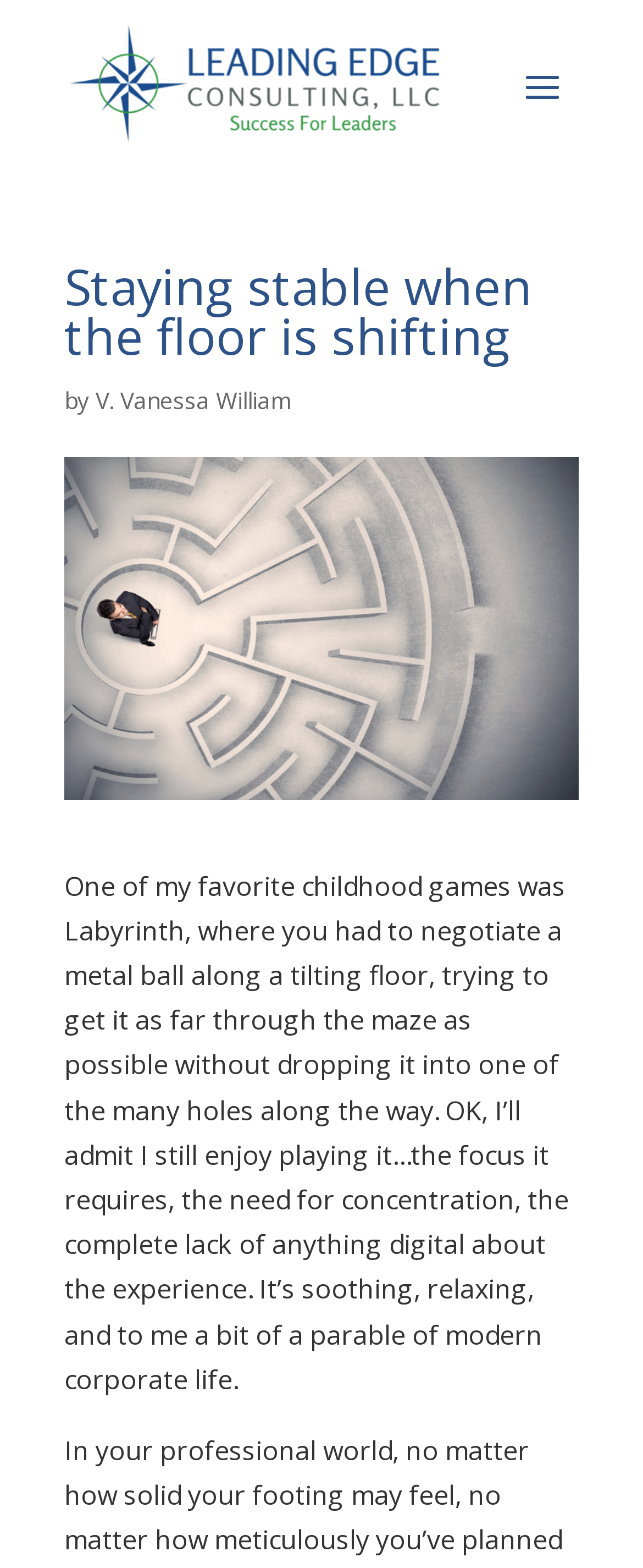Please identify the primary heading of the webpage and give its text content.

Staying stable when the floor is shifting